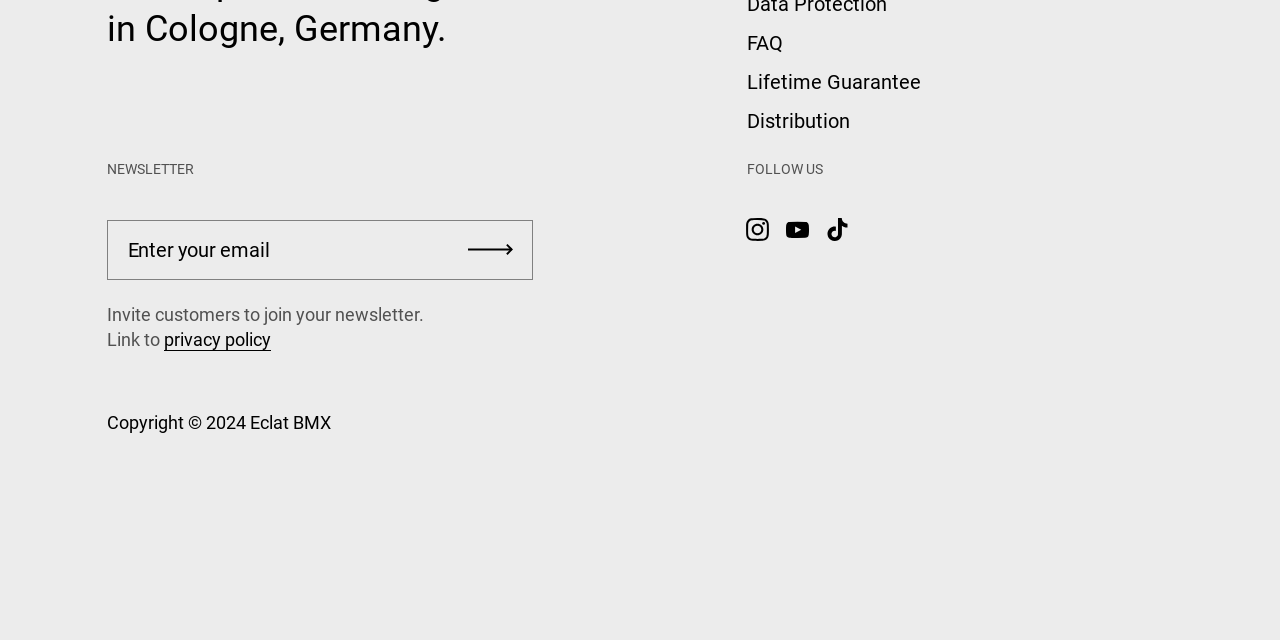Bounding box coordinates are specified in the format (top-left x, top-left y, bottom-right x, bottom-right y). All values are floating point numbers bounded between 0 and 1. Please provide the bounding box coordinate of the region this sentence describes: Submit

[0.366, 0.343, 0.401, 0.437]